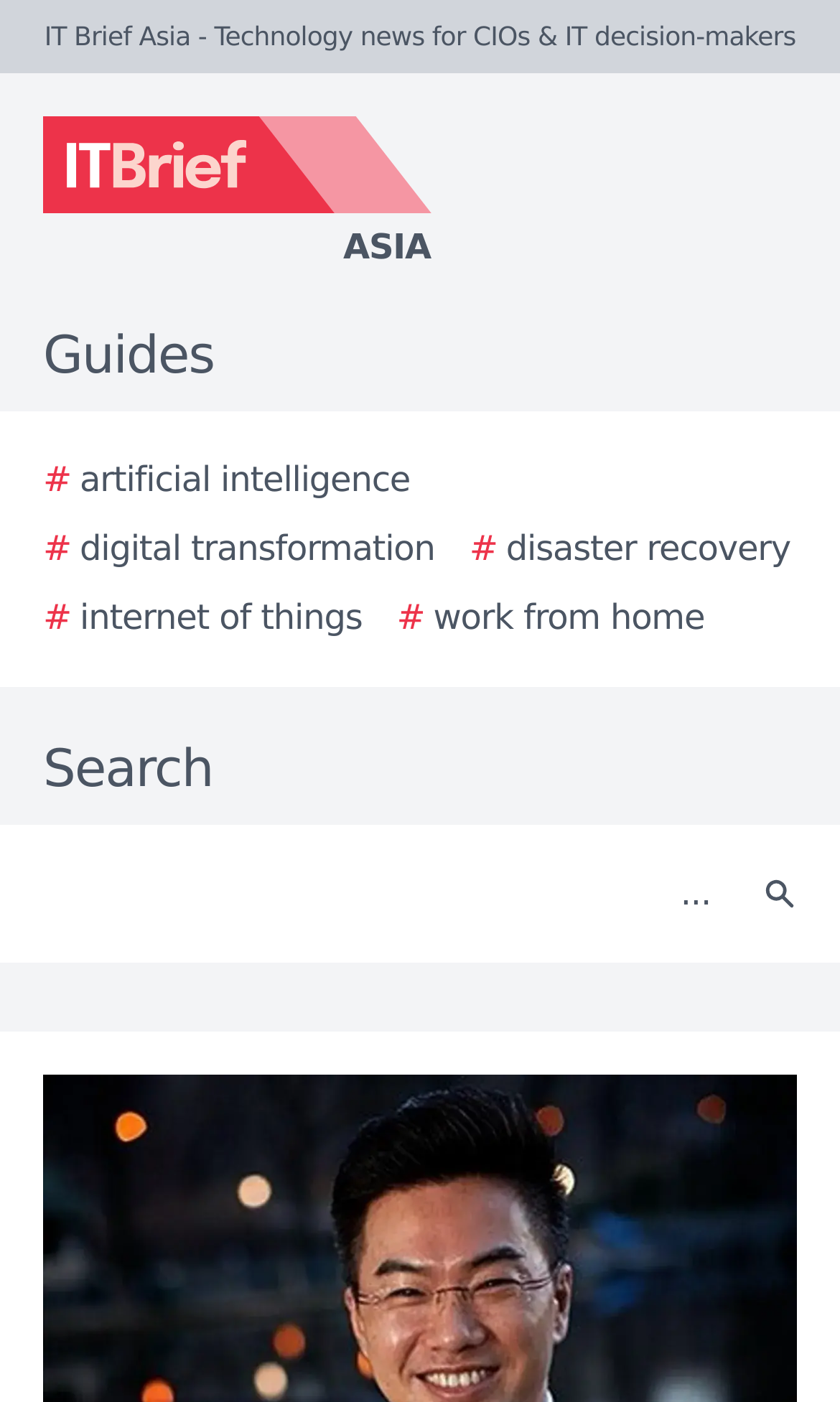How many elements are there in the navigation menu?
Answer the question in a detailed and comprehensive manner.

The navigation menu consists of the following elements: 'Guides', '# artificial intelligence', '# digital transformation', '# disaster recovery', '# internet of things', and '# work from home', as well as the 'Search' textbox and button.